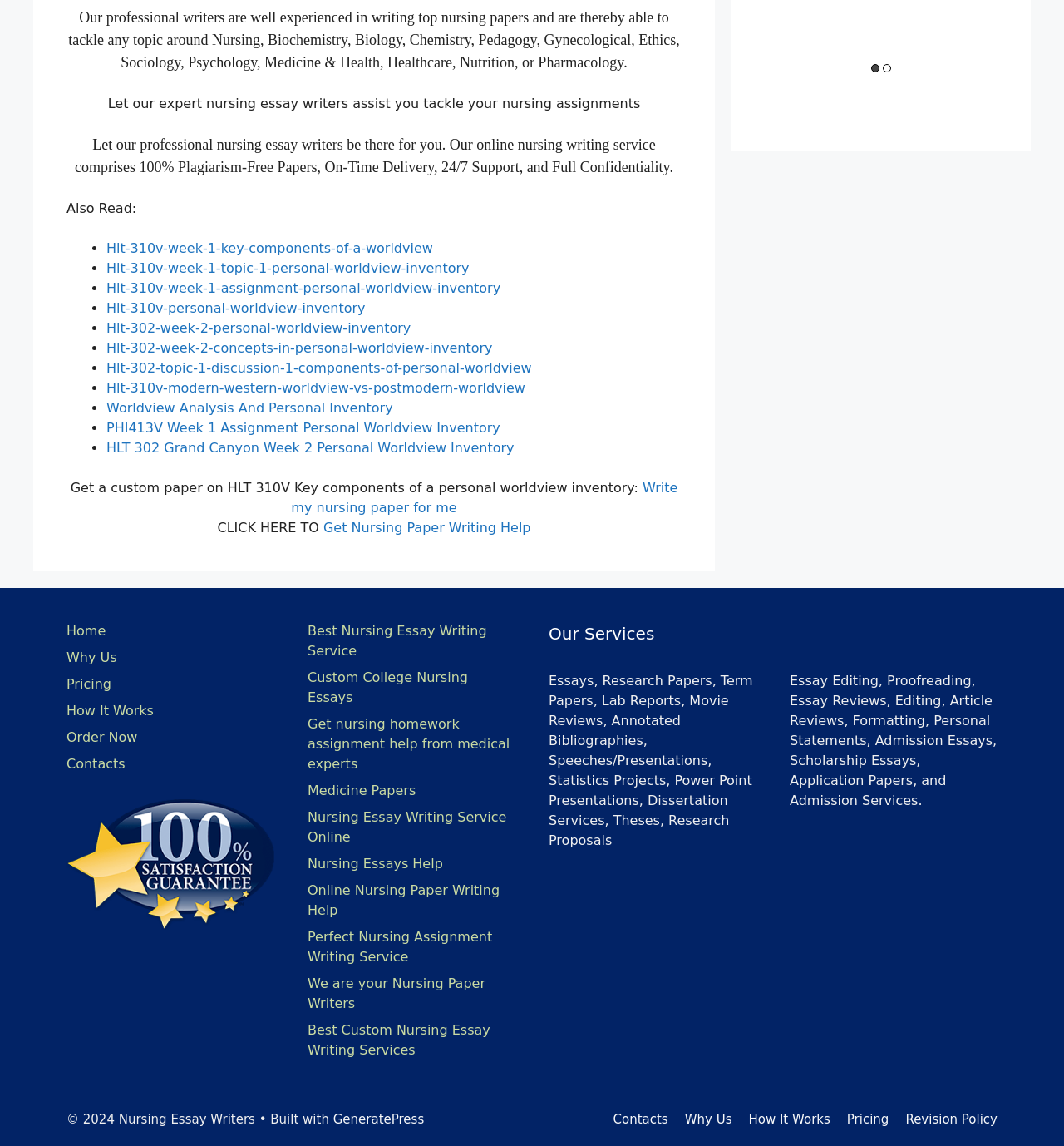What is the profession of the writers mentioned on the webpage?
Provide a detailed answer to the question using information from the image.

The webpage mentions 'our professional writers' who are experienced in writing nursing papers, which implies that the writers are professionals in the nursing field.